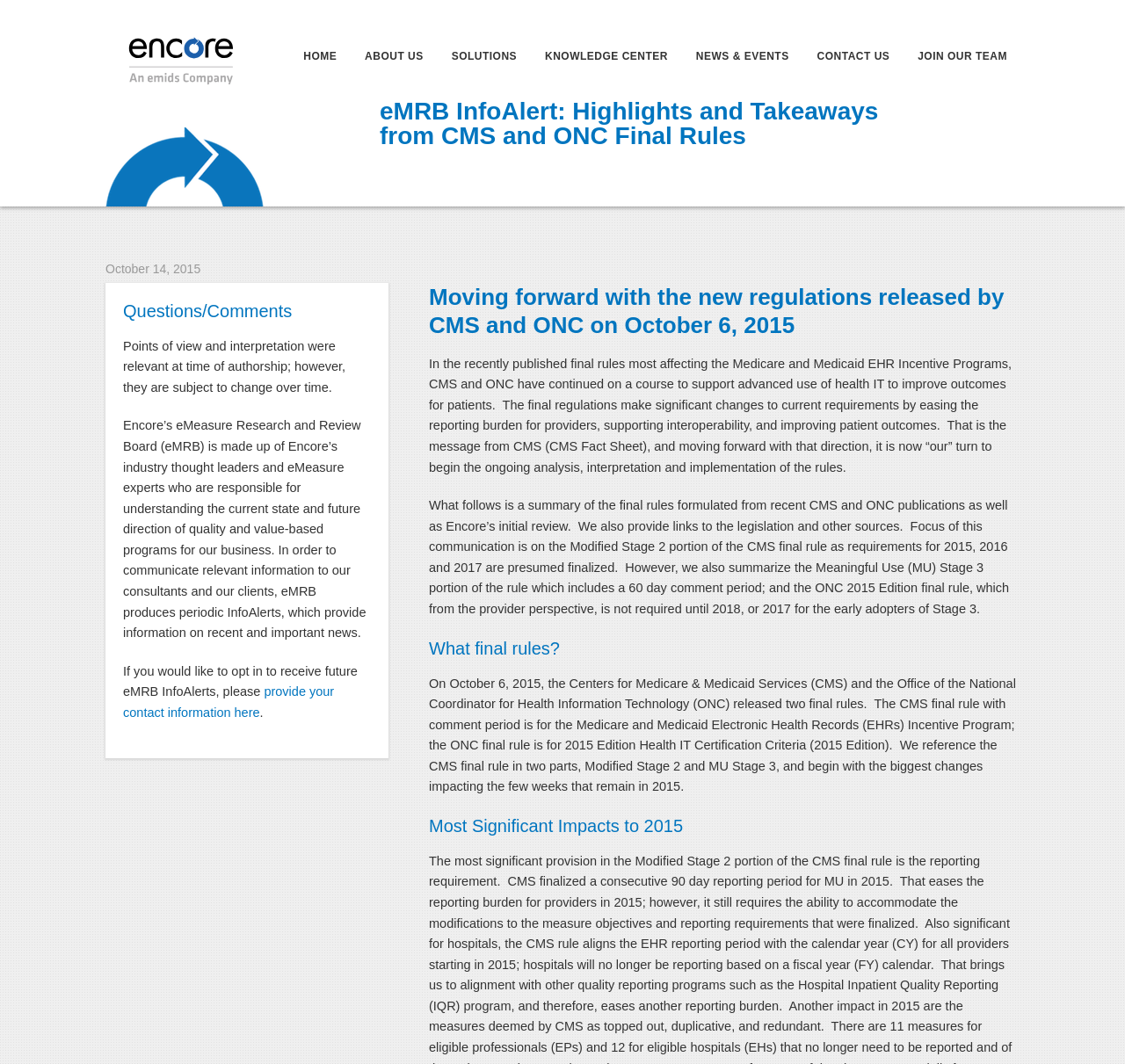Please find the bounding box coordinates of the element's region to be clicked to carry out this instruction: "contact us".

[0.715, 0.029, 0.802, 0.077]